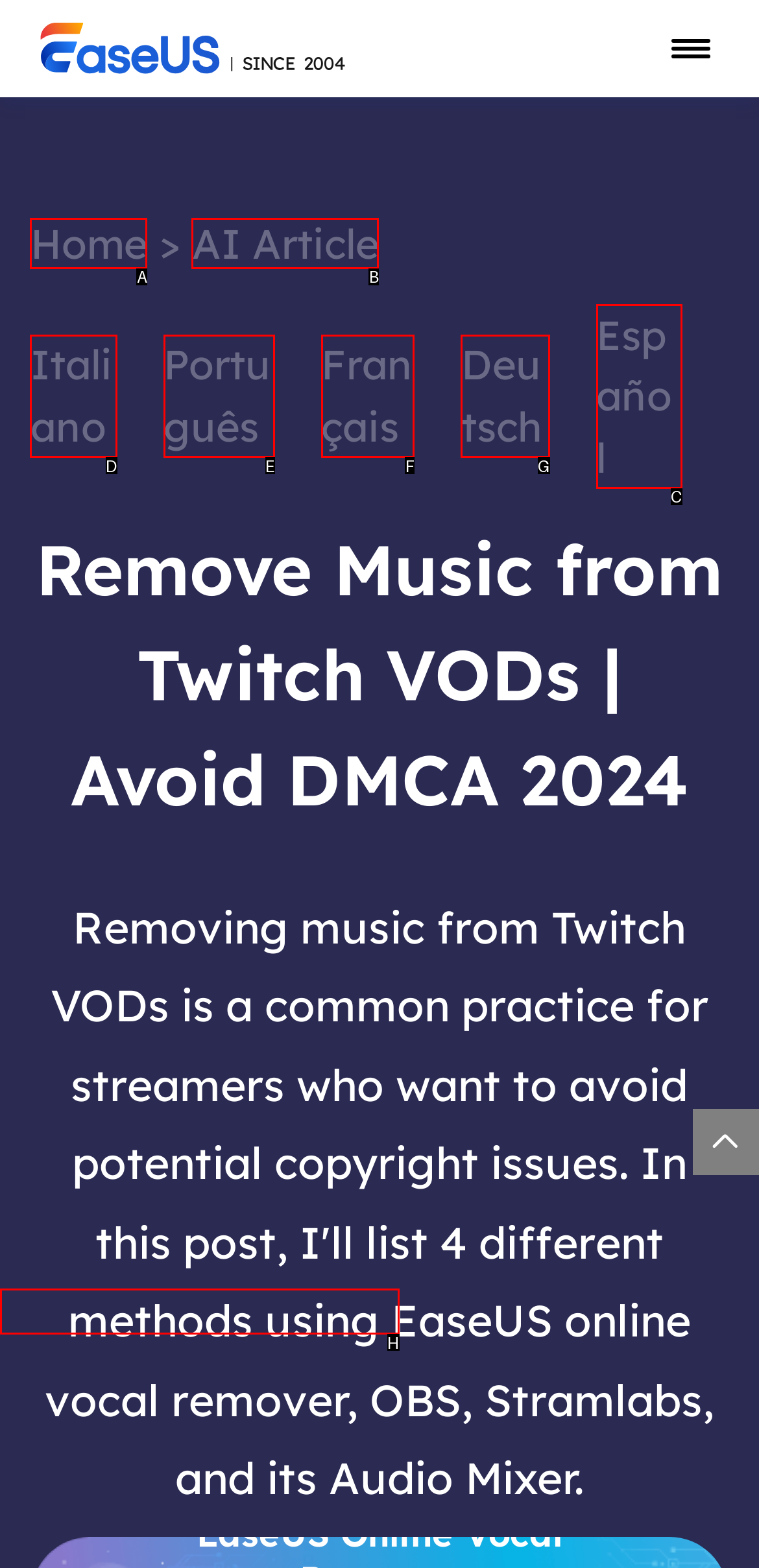Choose the letter of the option that needs to be clicked to perform the task: Read about Caroline Lucas' visit to University of Sussex Palestine encampment. Answer with the letter.

None